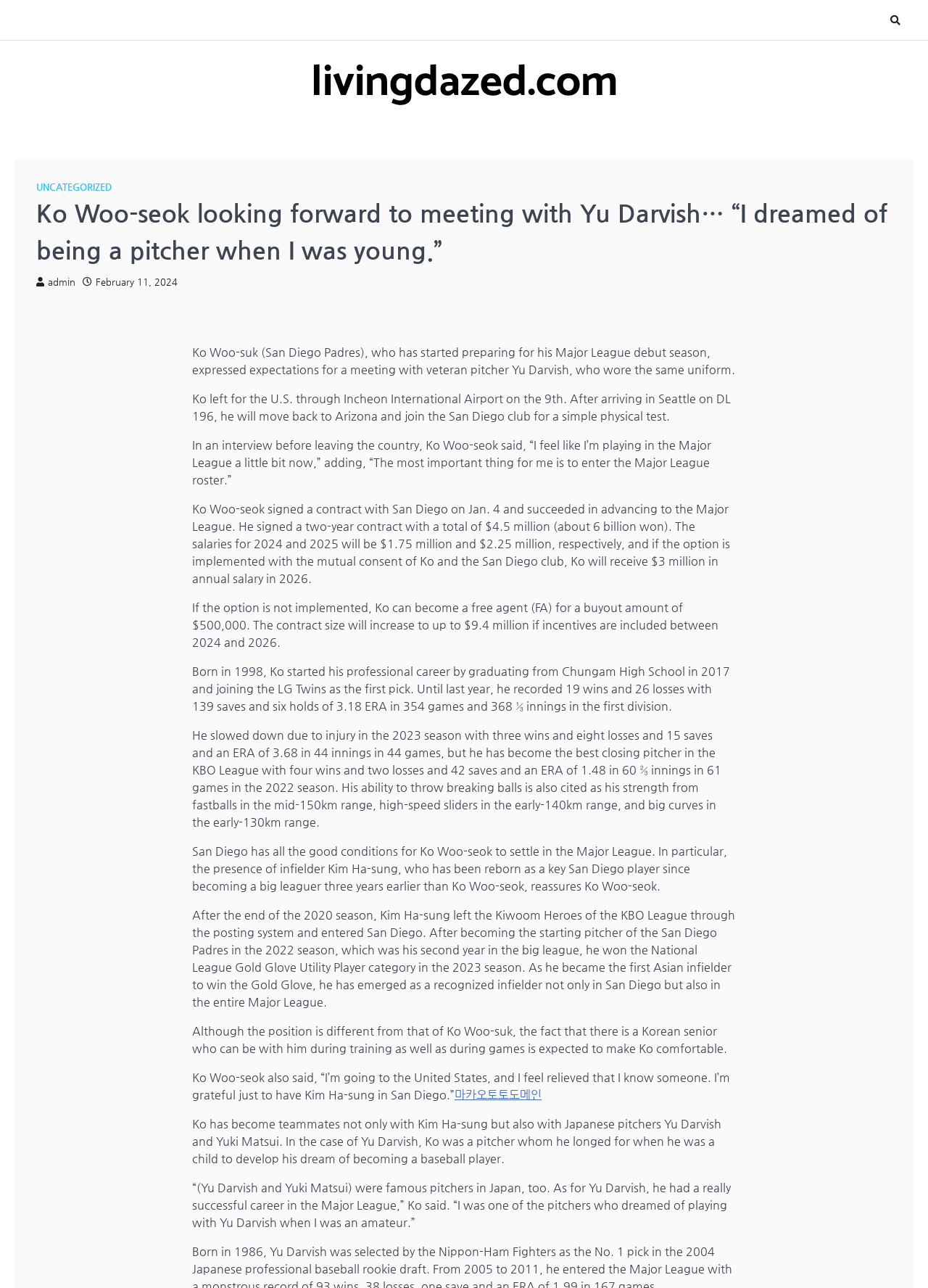Using the element description: "February 11, 2024", determine the bounding box coordinates. The coordinates should be in the format [left, top, right, bottom], with values between 0 and 1.

[0.089, 0.215, 0.191, 0.223]